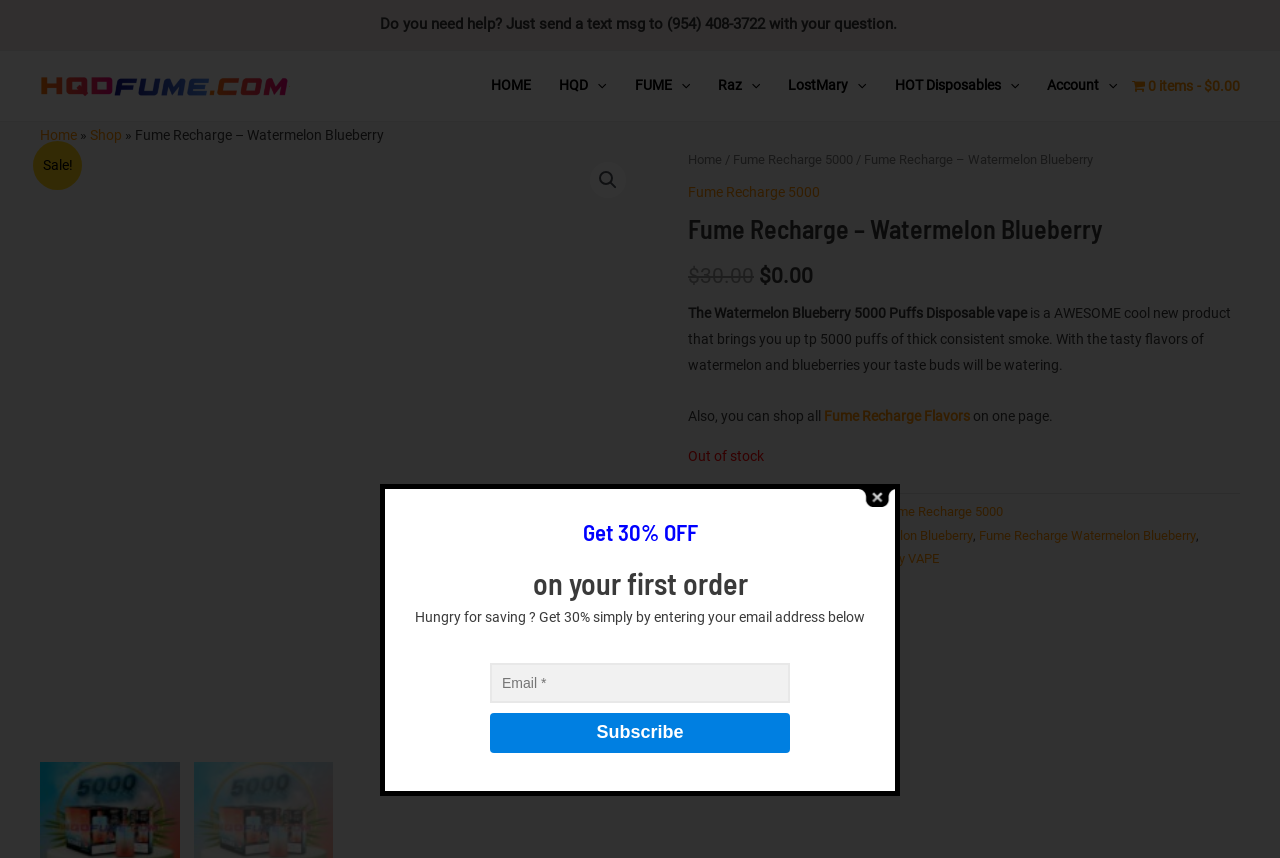Provide the bounding box coordinates, formatted as (top-left x, top-left y, bottom-right x, bottom-right y), with all values being floating point numbers between 0 and 1. Identify the bounding box of the UI element that matches the description: 0 items$0.00

[0.884, 0.059, 0.969, 0.141]